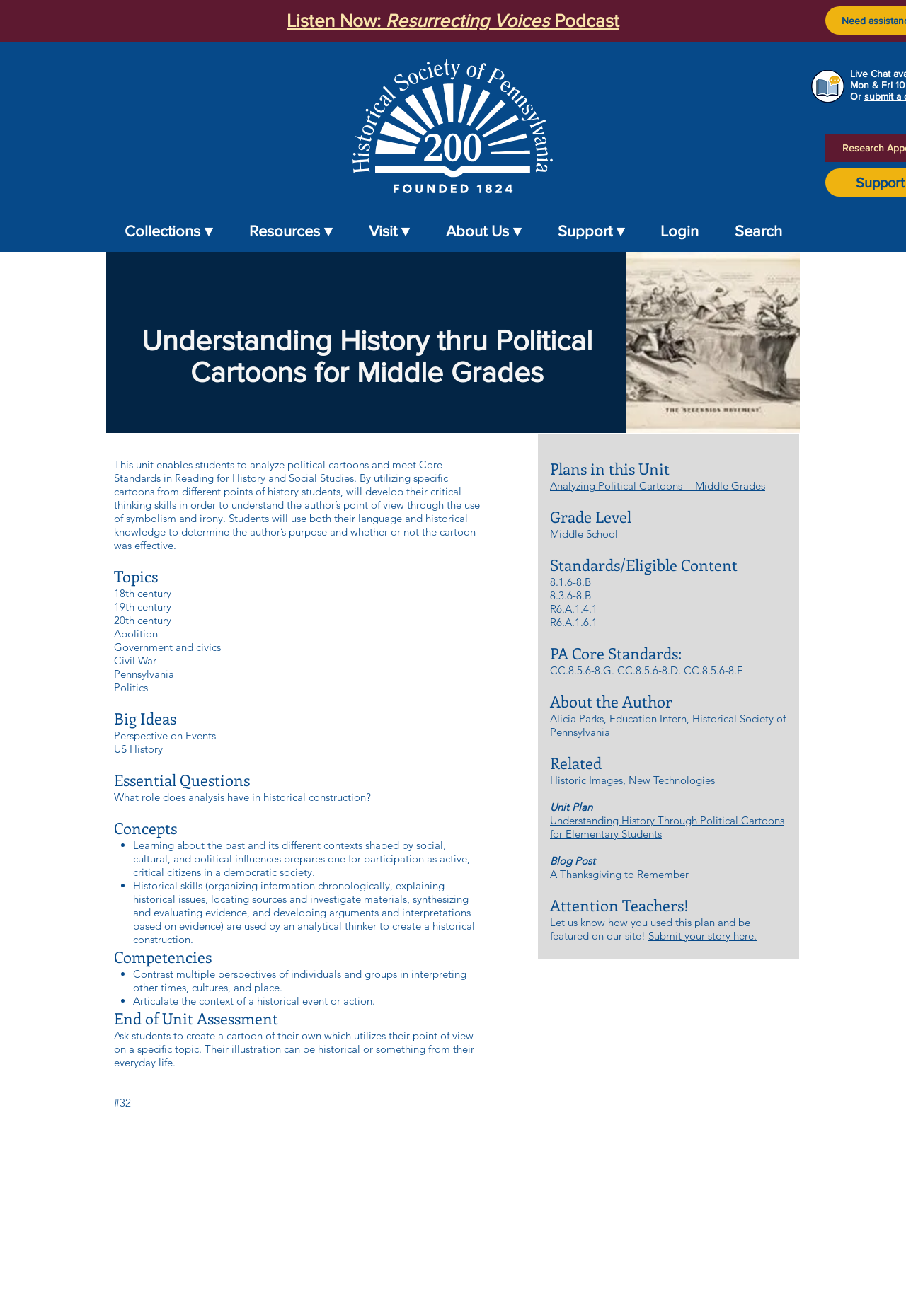Provide the bounding box coordinates of the UI element that matches the description: "Listen Now: Resurrecting Voices Podcast".

[0.316, 0.008, 0.684, 0.023]